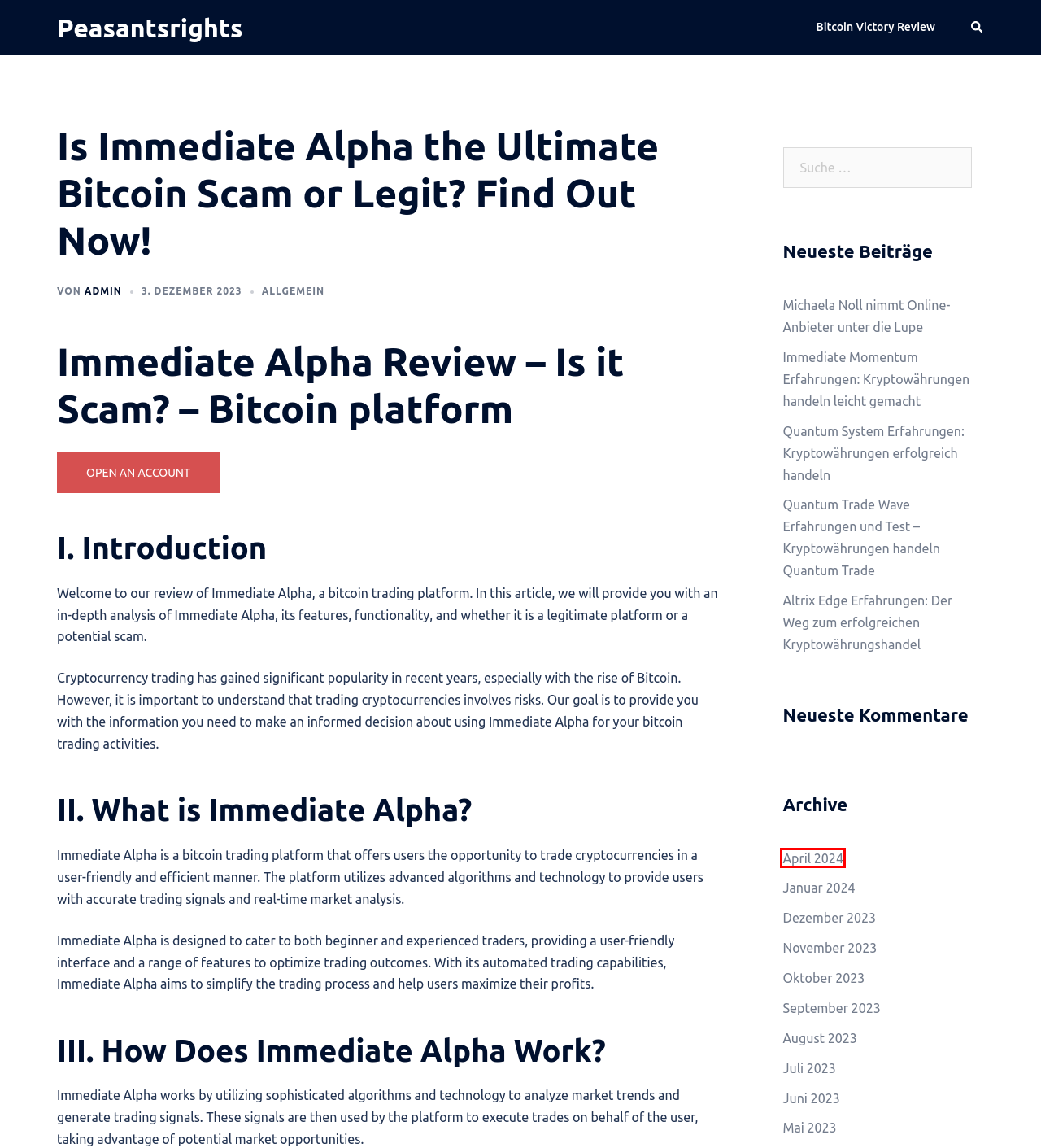Given a webpage screenshot with a UI element marked by a red bounding box, choose the description that best corresponds to the new webpage that will appear after clicking the element. The candidates are:
A. Altrix Edge Erfahrungen: Der Weg zum erfolgreichen Kryptowährungshandel – Peasantsrights
B. Immediate Alpha ™ - 官方应用网站 2024 [更新]
C. Peasantsrights
D. April 2024 – Peasantsrights
E. Juni 2023 – Peasantsrights
F. Januar 2024 – Peasantsrights
G. Allgemein – Peasantsrights
H. Bitcoin Victory Review: Is it a Legit Bitcoin Platform? – Peasantsrights

D